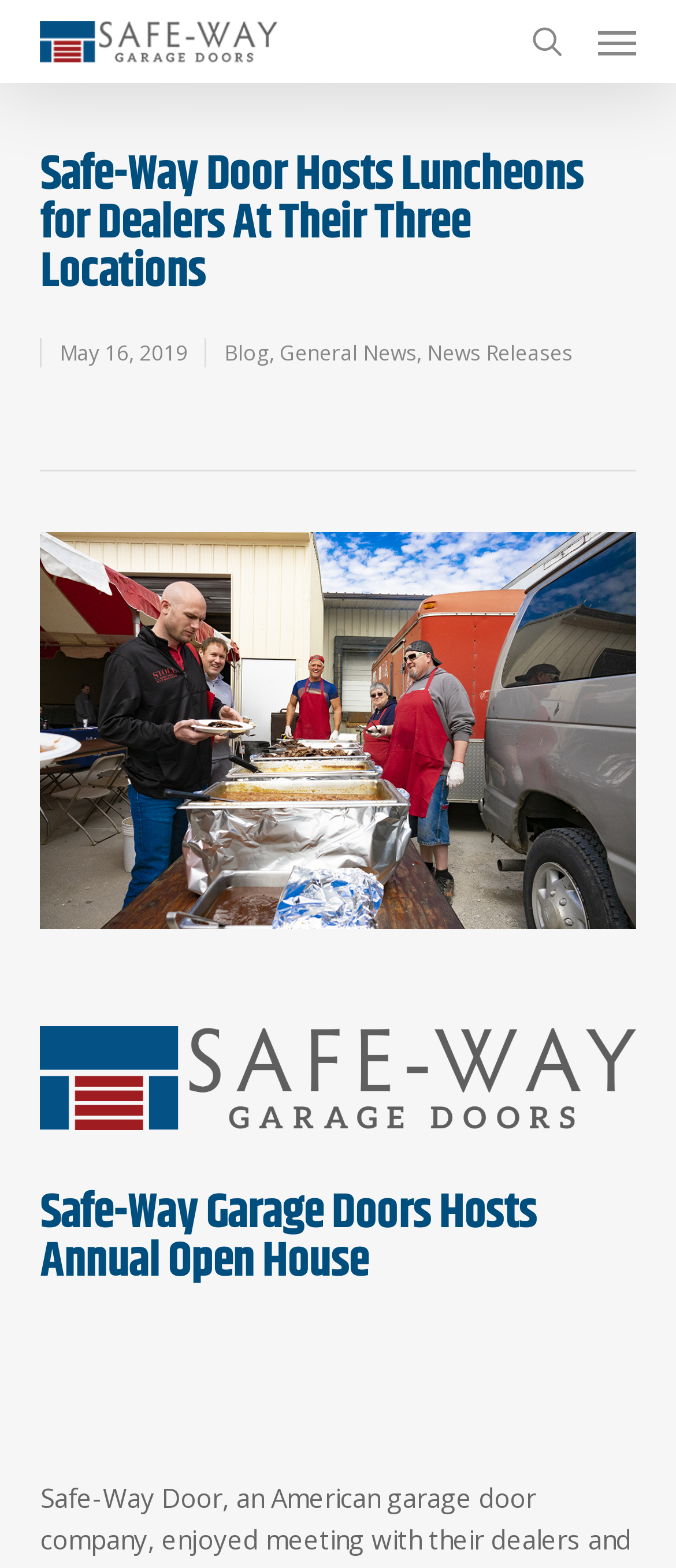What is the date of the blog post?
Answer the question with a single word or phrase derived from the image.

May 16, 2019